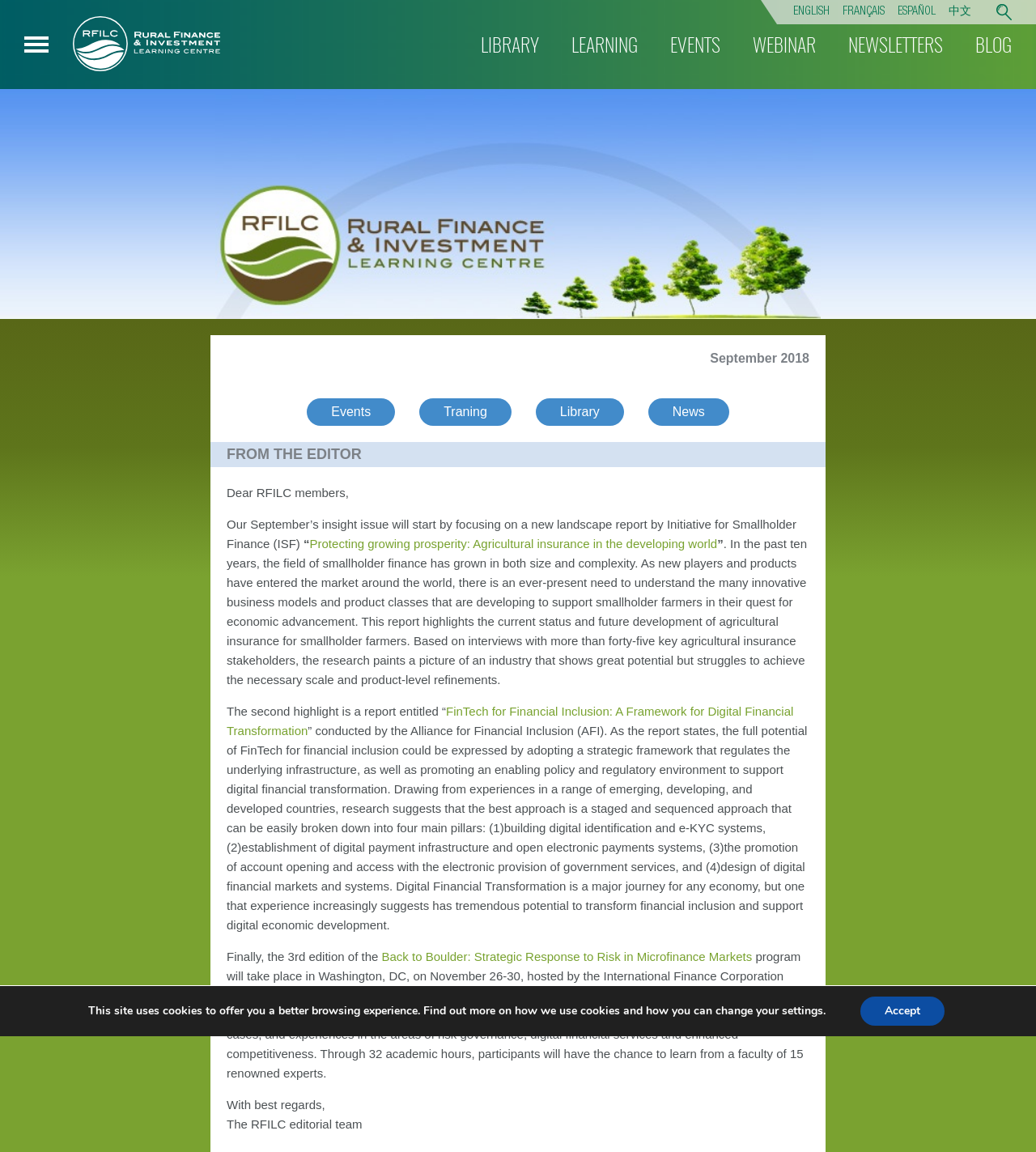What is the theme of the 'Back to Boulder' program?
Using the image, provide a detailed and thorough answer to the question.

I determined this by reading the text about the 'Back to Boulder' program, which mentions 'Strategic Response to Risk in Microfinance Markets'. This suggests that the program is focused on microfinance markets.